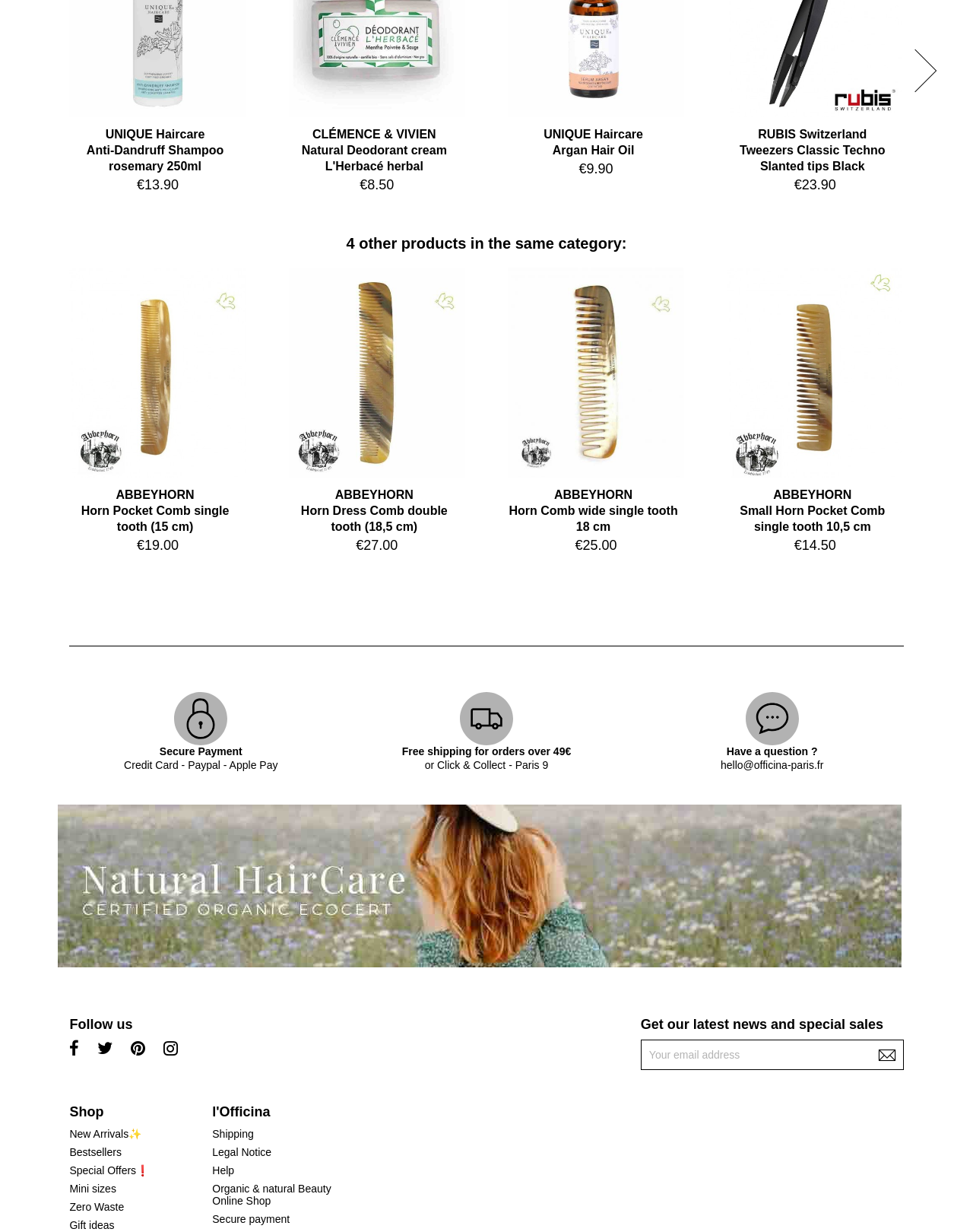Identify the bounding box coordinates of the clickable section necessary to follow the following instruction: "Learn more about the researchers". The coordinates should be presented as four float numbers from 0 to 1, i.e., [left, top, right, bottom].

None